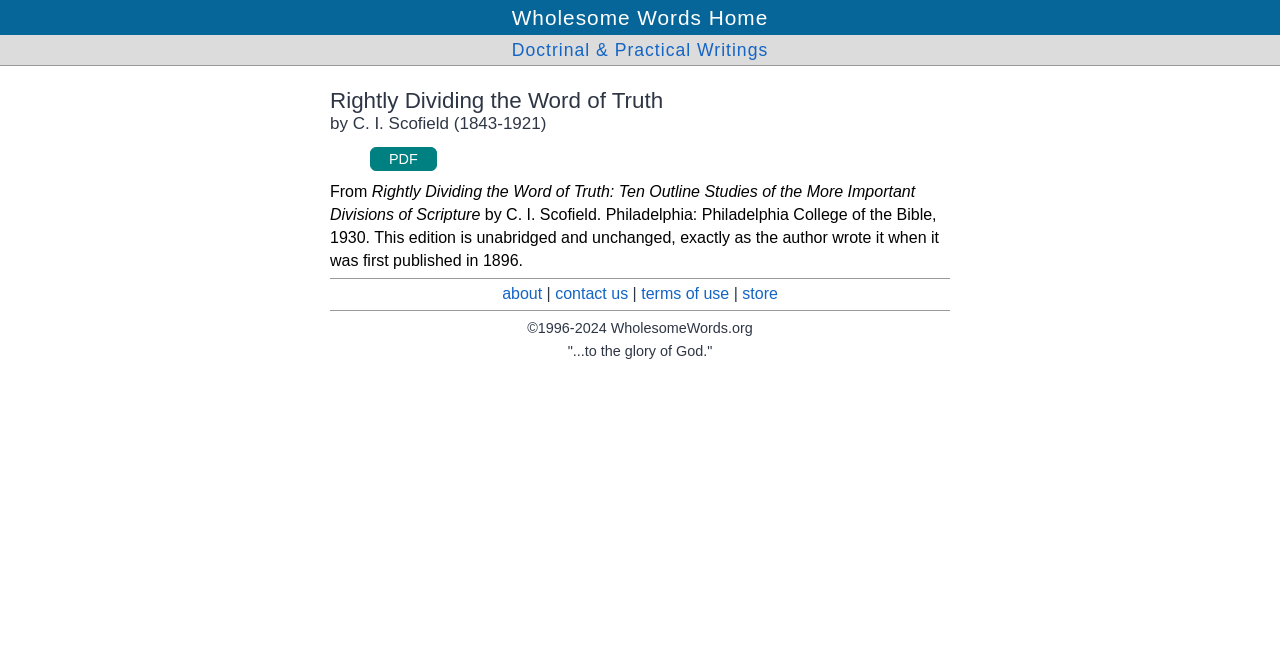What is the name of the website?
Provide a fully detailed and comprehensive answer to the question.

The name of the website can be found in the link element 'Wholesome Words Home' which is located at the top of the webpage.